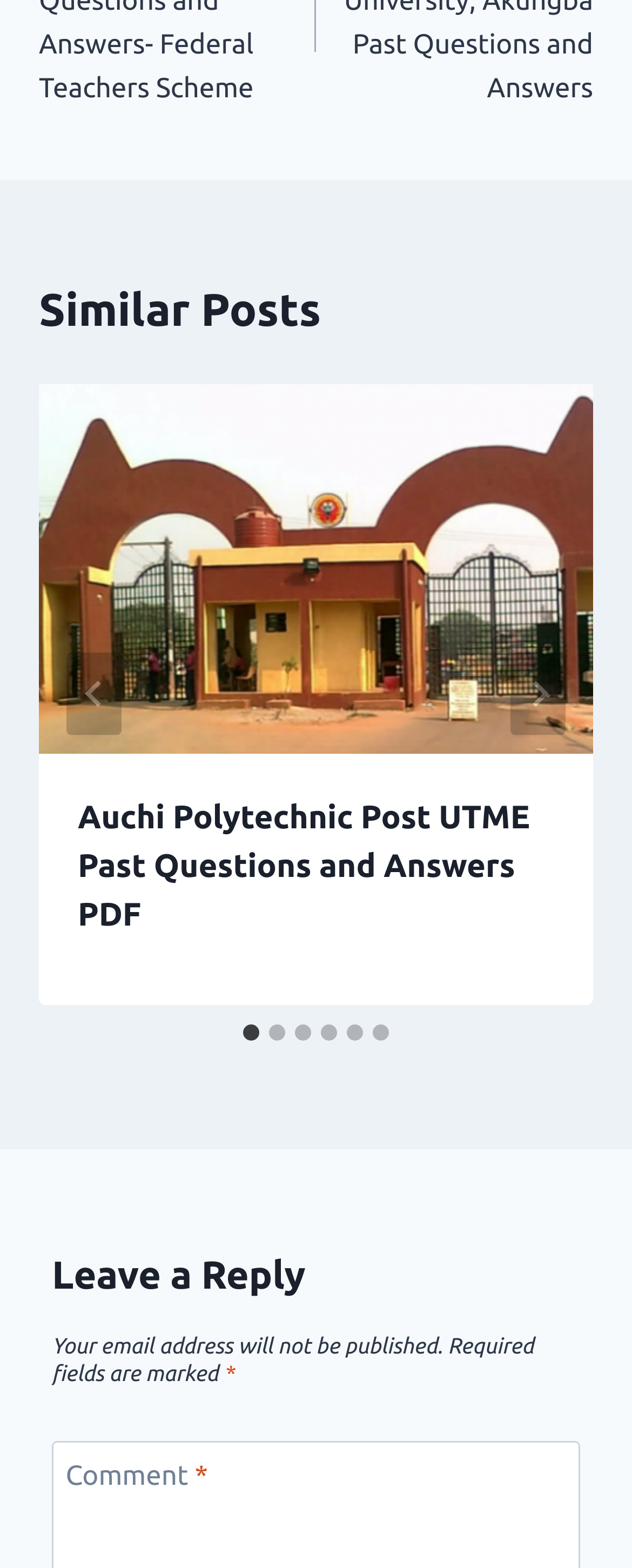Determine the bounding box coordinates for the clickable element required to fulfill the instruction: "read the article 'Leveraging Legal Protection: Why Sellers Should Embrace Home Inspections'". Provide the coordinates as four float numbers between 0 and 1, i.e., [left, top, right, bottom].

None